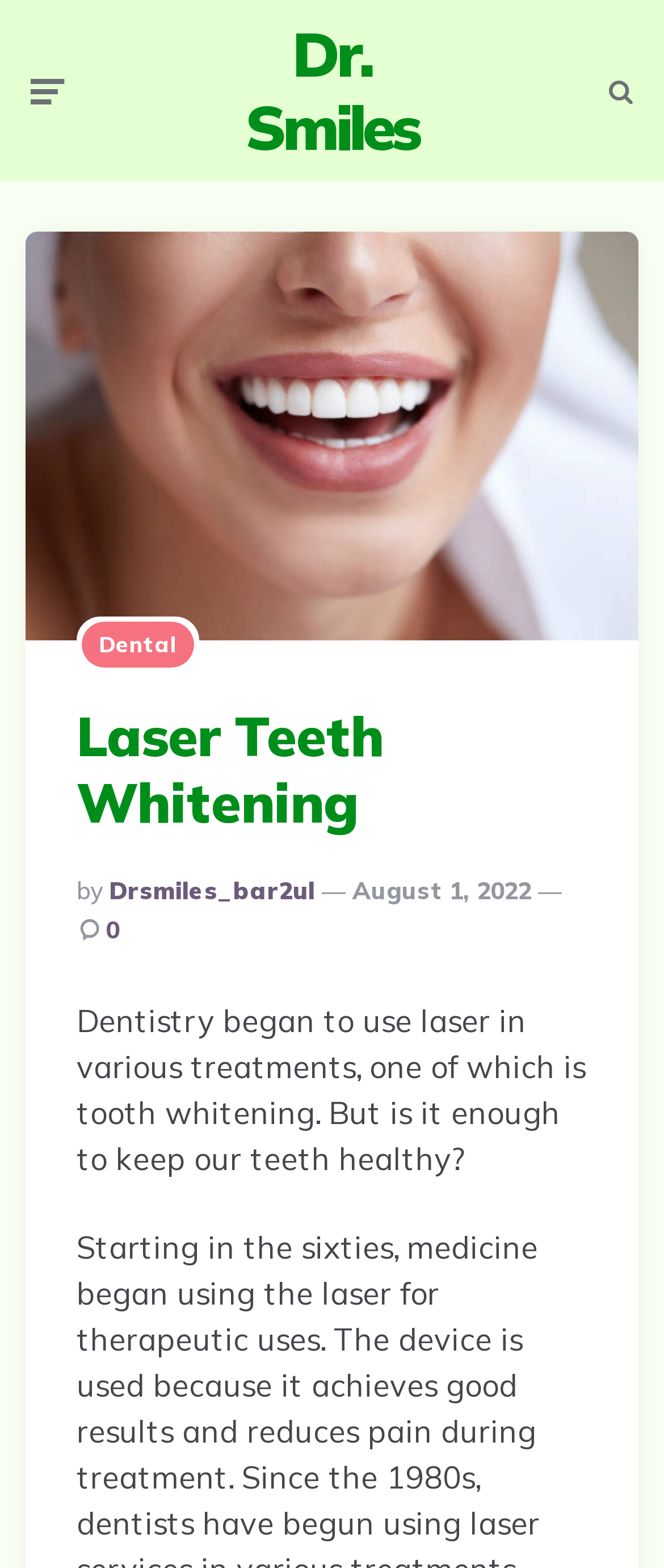When was the article posted?
Please provide a single word or phrase as your answer based on the image.

August 1, 2022